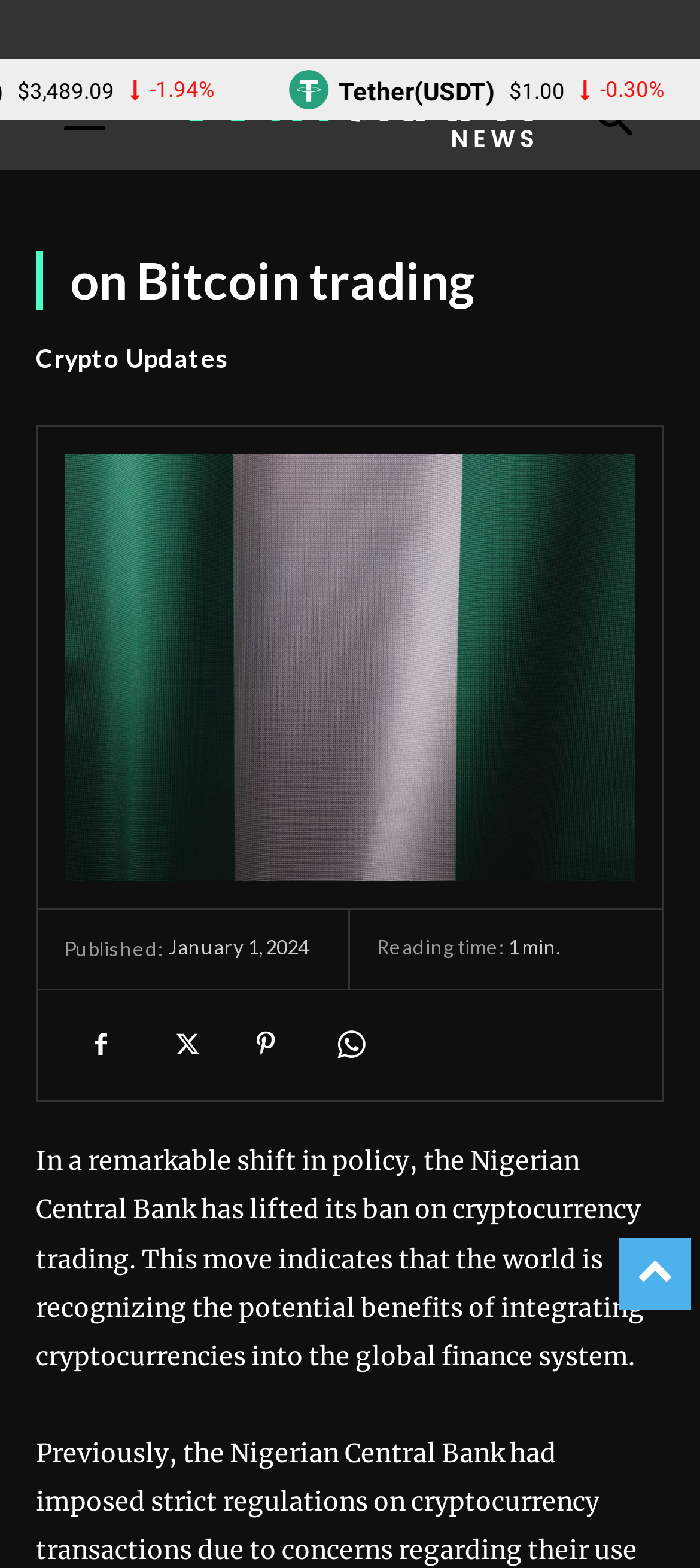What is the percentage change of Tether (USDT)?
Based on the image, answer the question in a detailed manner.

The percentage change of Tether (USDT) is displayed in a table at the bottom left corner of the webpage, with a bounding box of [0.692, 0.05, 0.784, 0.066]. The percentage change is specified as -0.30%, which indicates a decrease in the value of Tether (USDT) by 0.30%.